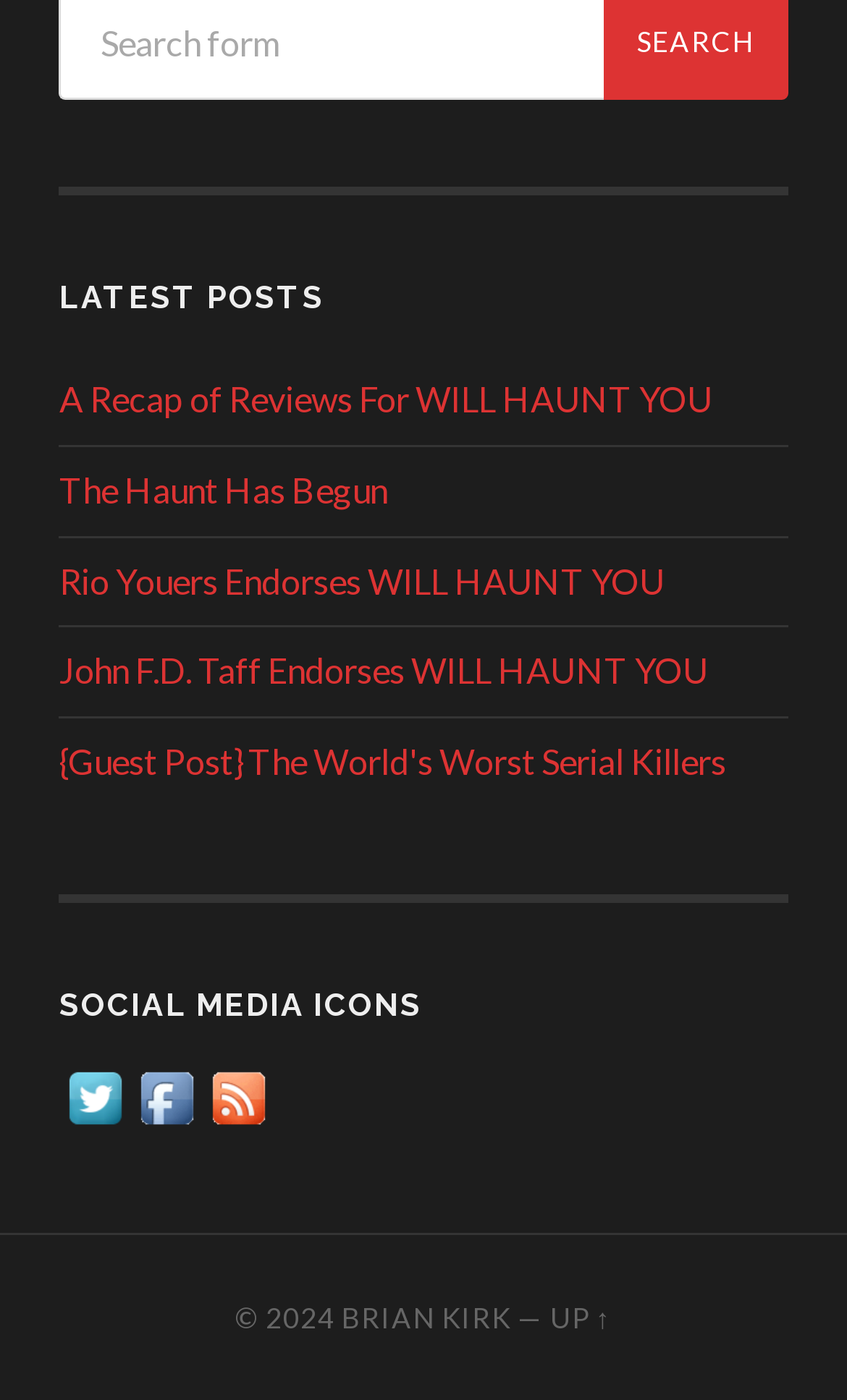Locate the bounding box coordinates of the element to click to perform the following action: 'View latest posts'. The coordinates should be given as four float values between 0 and 1, in the form of [left, top, right, bottom].

[0.07, 0.201, 0.93, 0.223]